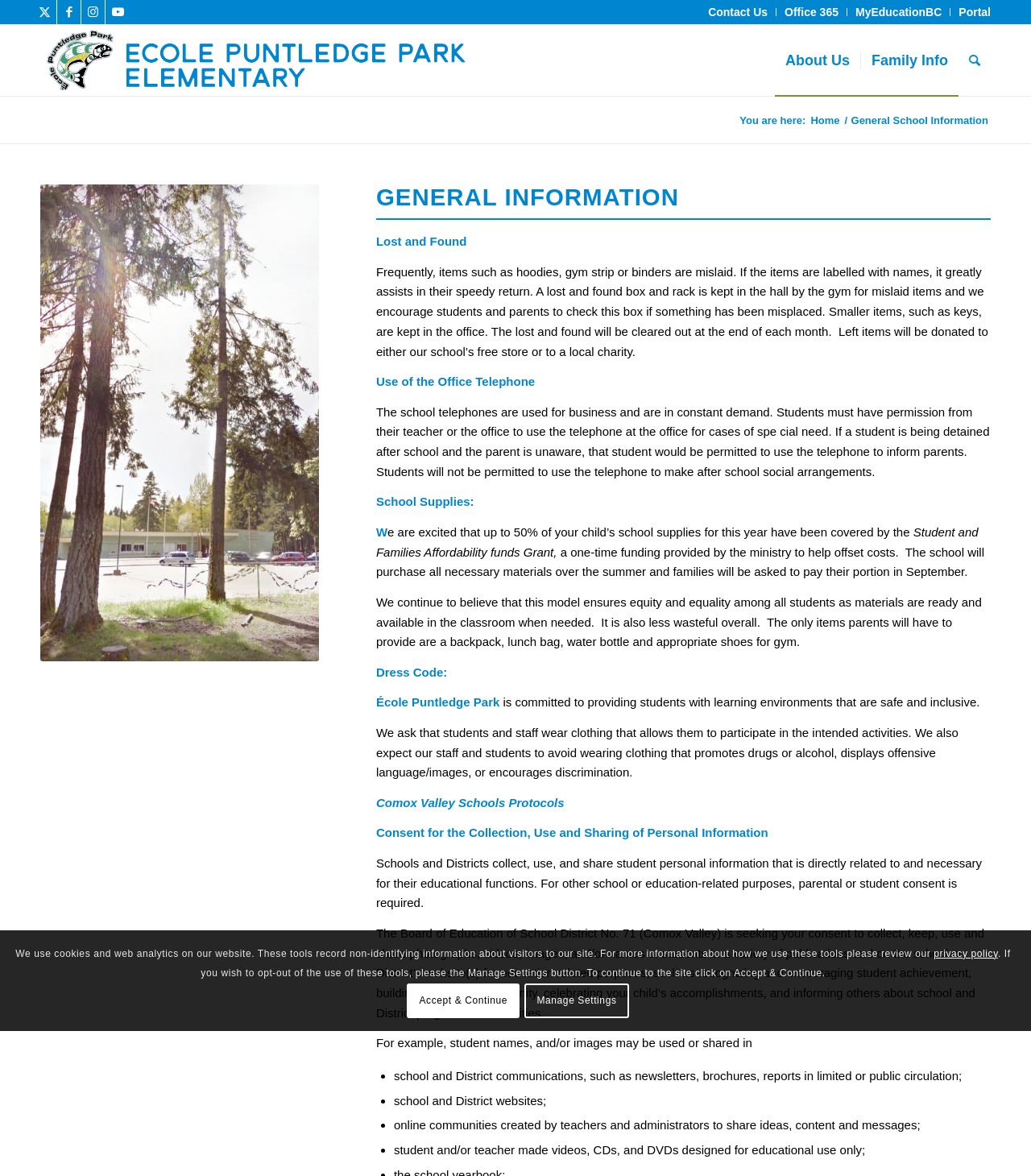Provide the bounding box coordinates, formatted as (top-left x, top-left y, bottom-right x, bottom-right y), with all values being floating point numbers between 0 and 1. Identify the bounding box of the UI element that matches the description: Blog of Johan Ronnestam

None